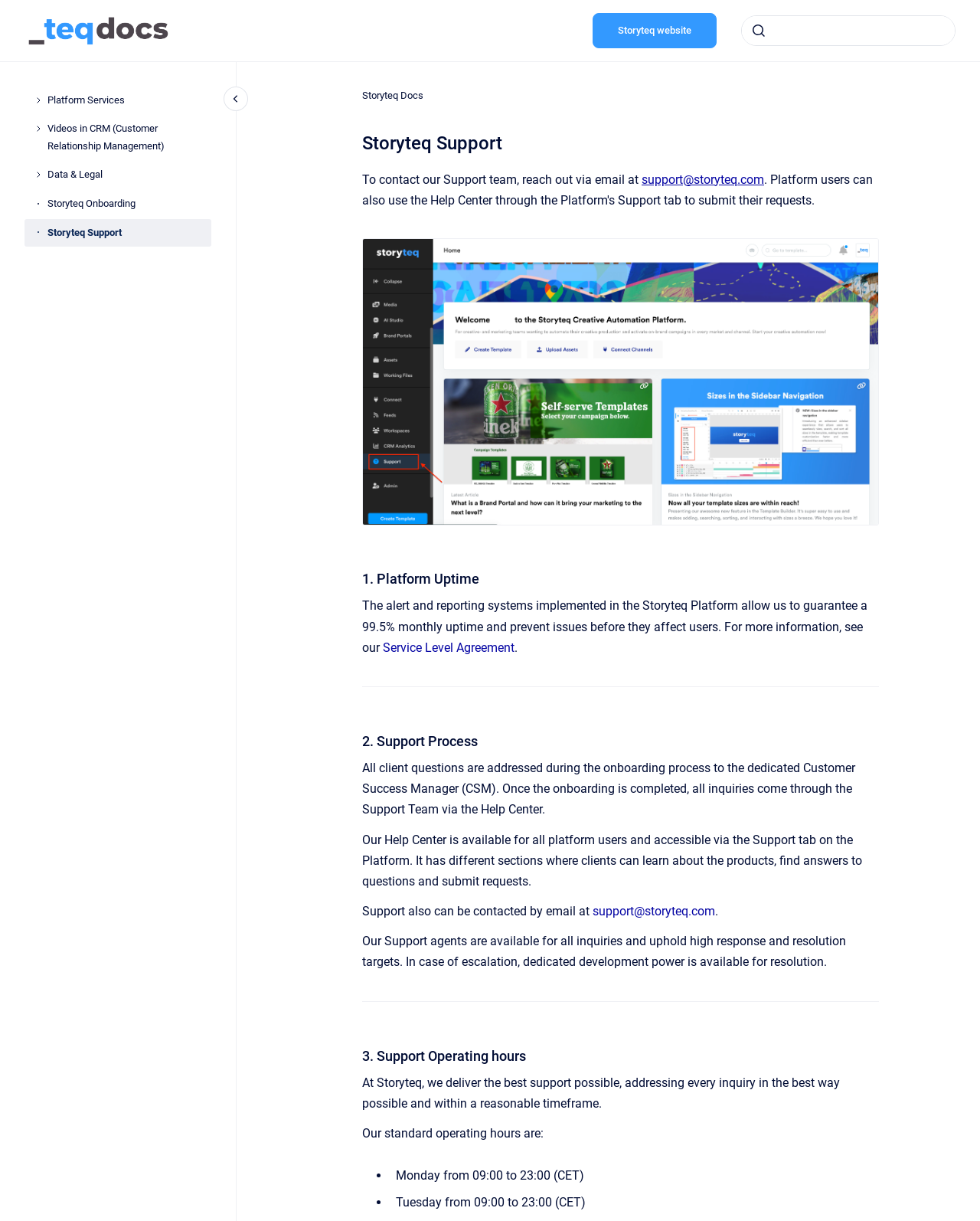What is the email address to contact the Support team?
Based on the visual content, answer with a single word or a brief phrase.

support@storyteq.com